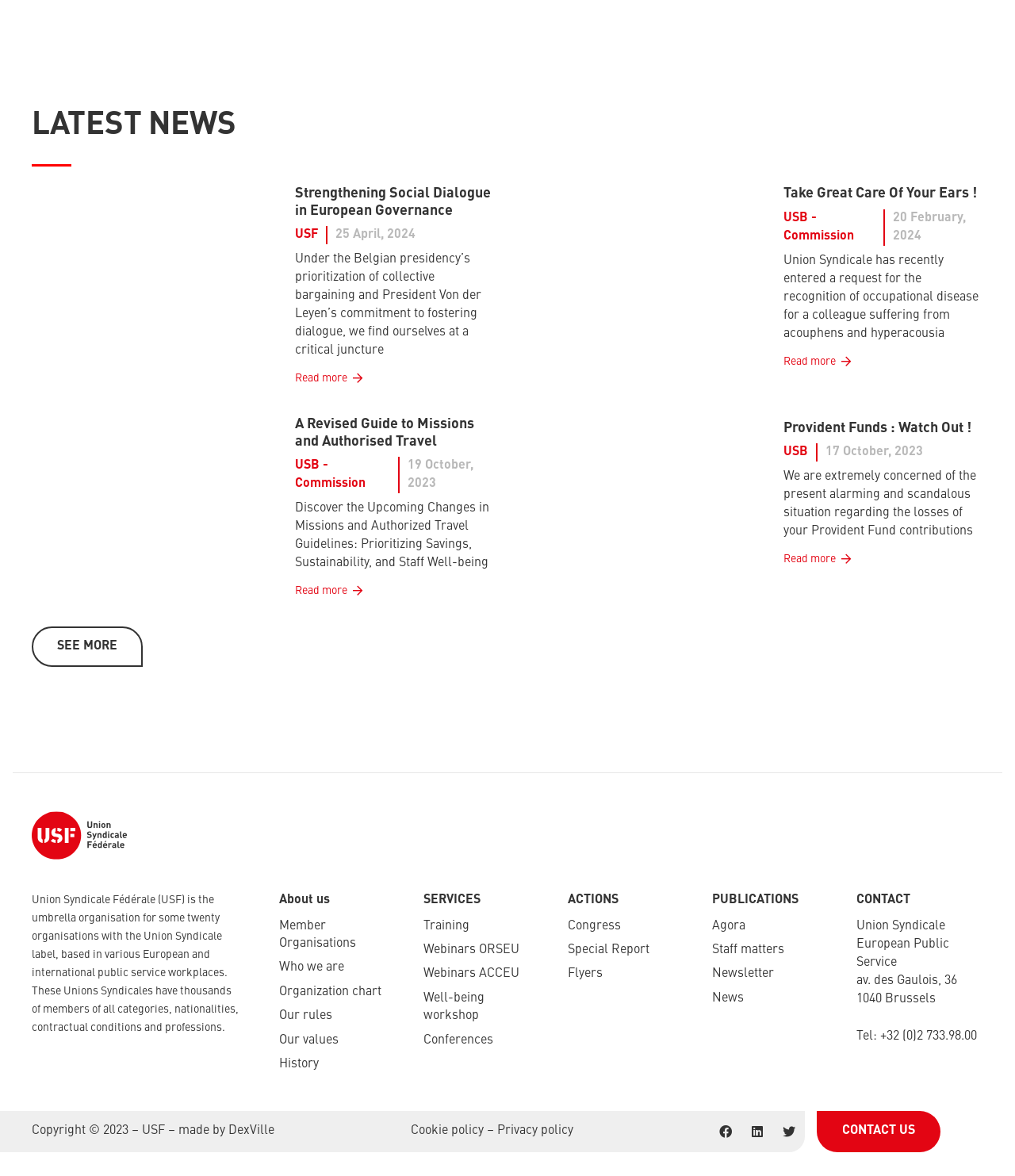Use a single word or phrase to answer the following:
What is the name of the organization?

Union Syndicale Fédérale